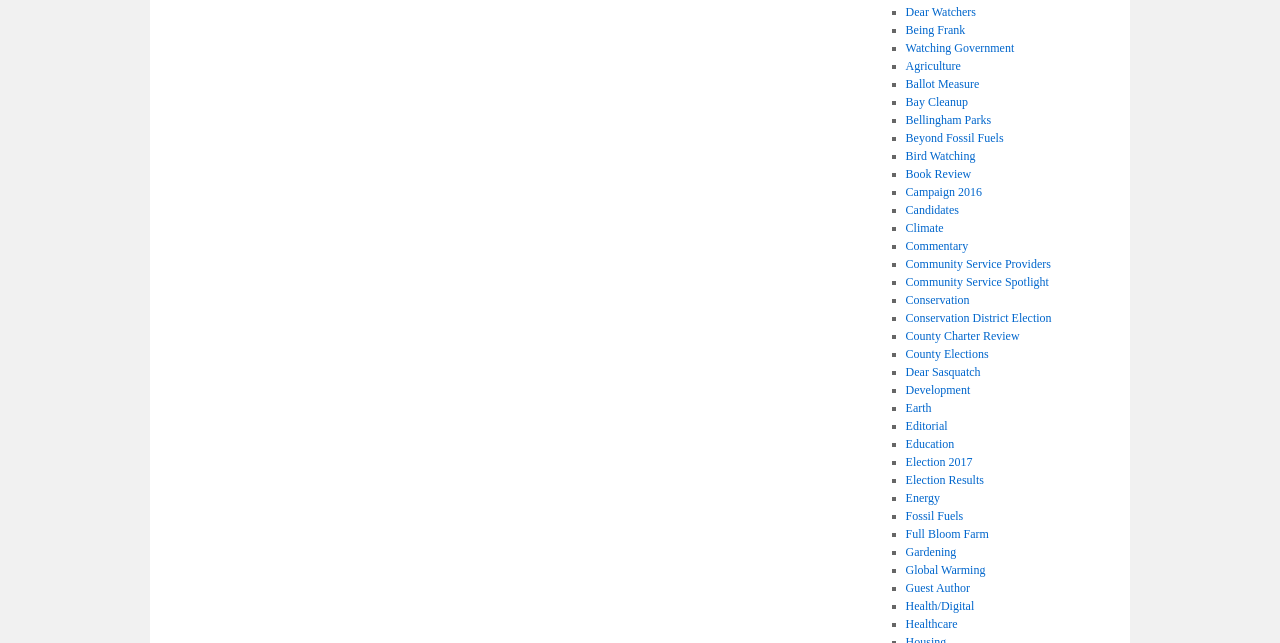What is the first link on the webpage?
Using the image, provide a concise answer in one word or a short phrase.

Dear Watchers